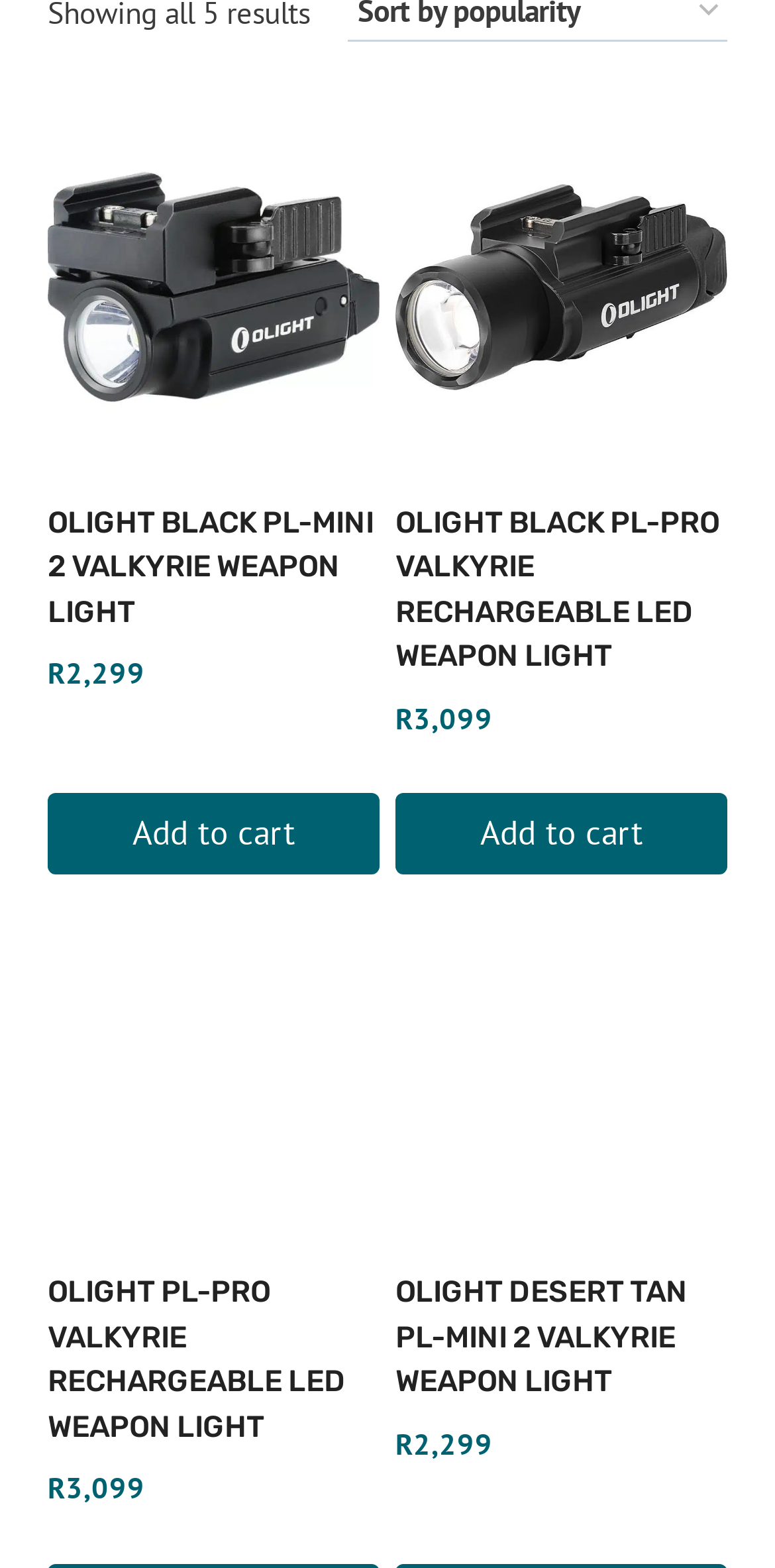Calculate the bounding box coordinates for the UI element based on the following description: "Add to cartLoading Done". Ensure the coordinates are four float numbers between 0 and 1, i.e., [left, top, right, bottom].

[0.51, 0.506, 0.938, 0.558]